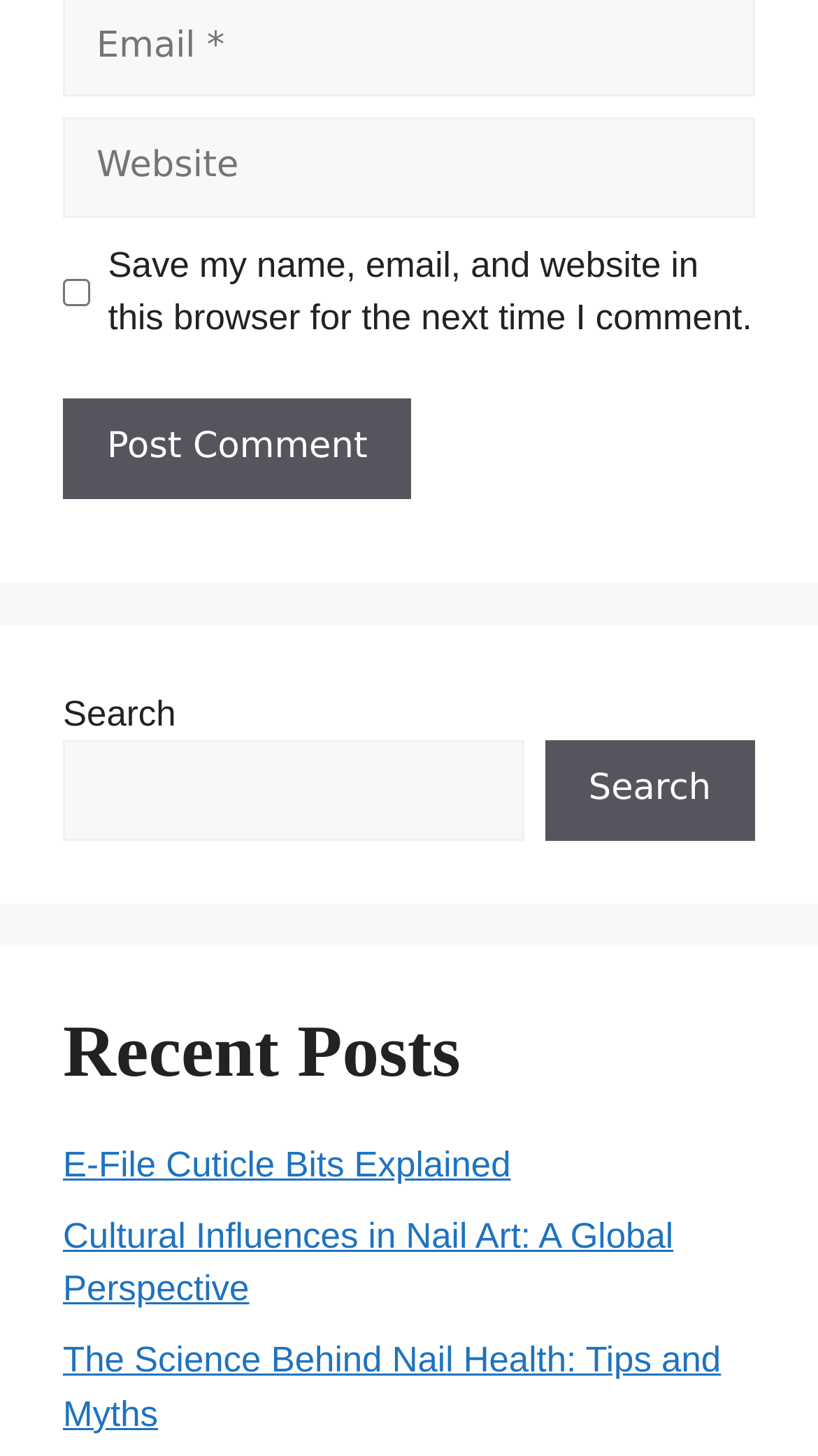Find the bounding box of the UI element described as: "parent_node: Comment name="url" placeholder="Website"". The bounding box coordinates should be given as four float values between 0 and 1, i.e., [left, top, right, bottom].

[0.077, 0.081, 0.923, 0.15]